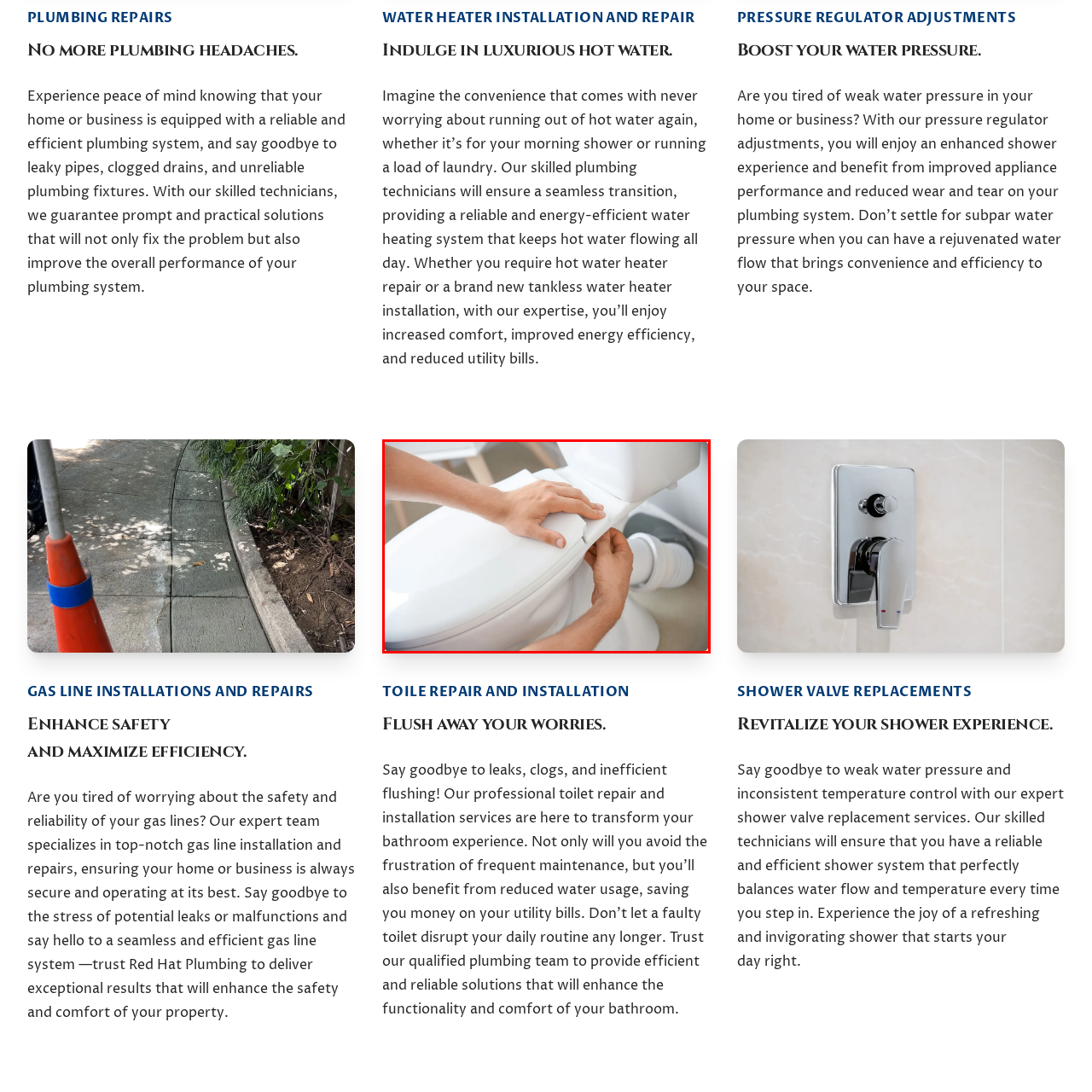Create a detailed narrative describing the image bounded by the red box.

The image depicts a close-up view of a plumbing technician installing a new toilet, with a focus on the skilled hands carefully putting together the components of the toilet. The technician is handling the toilet's base, ensuring a proper fit and connection. This visual captures the intricate work involved in toilet repair and installation, highlighting the professionalism and attention to detail necessary to achieve a secure and functional setup. Alongside this image, the service is underscored by a commitment to eliminate concerns related to plumbing issues, with a guiding message emphasizing quality installation for a stress-free experience. The accompanying text indicates that this service, offered by Red Hat Plumbing, aims to "Flush away your worries," ensuring that clients can enjoy peace of mind regarding their plumbing systems.